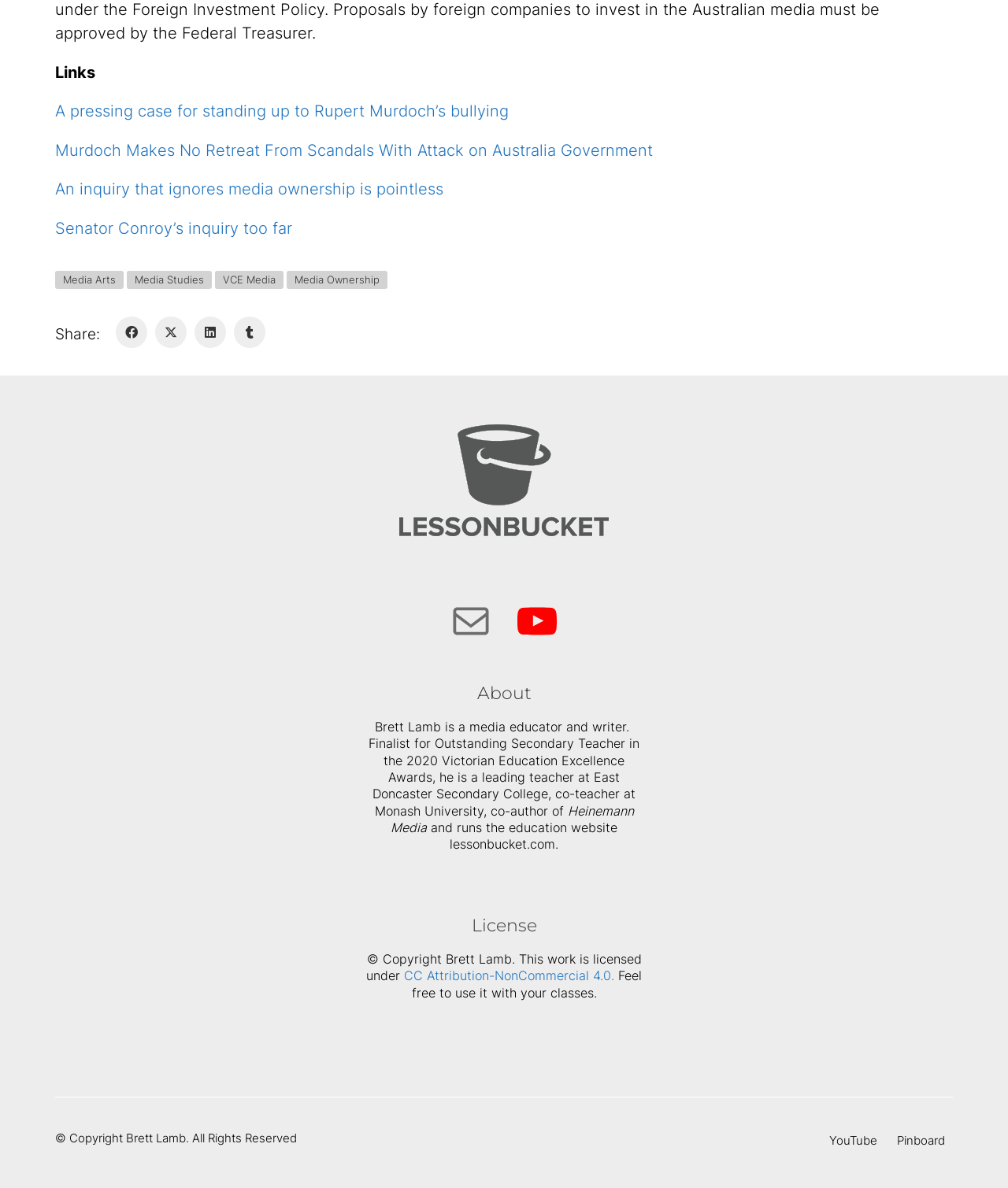Please analyze the image and give a detailed answer to the question:
What is the topic of the first link?

The first link is 'A pressing case for standing up to Rupert Murdoch’s bullying', which suggests that the topic is related to Rupert Murdoch's bullying.